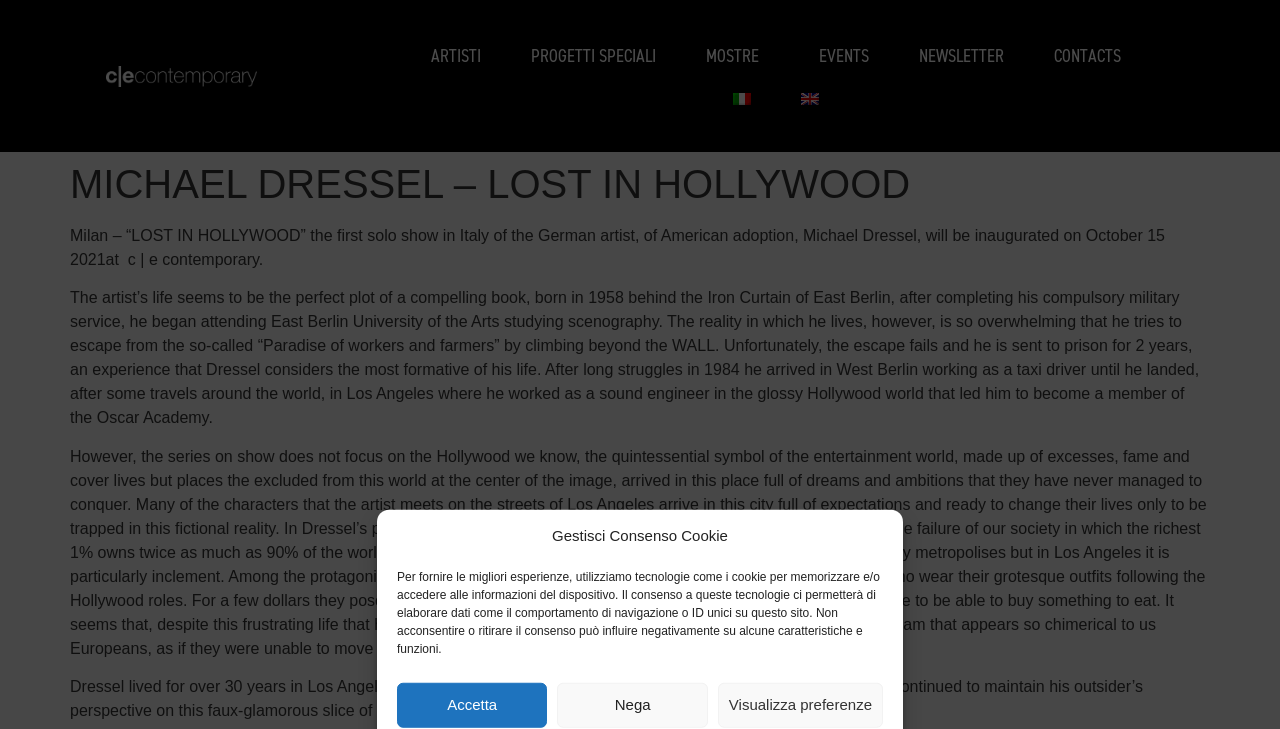Please answer the following question using a single word or phrase: 
What is the name of the artist featured in the solo show?

Michael Dressel